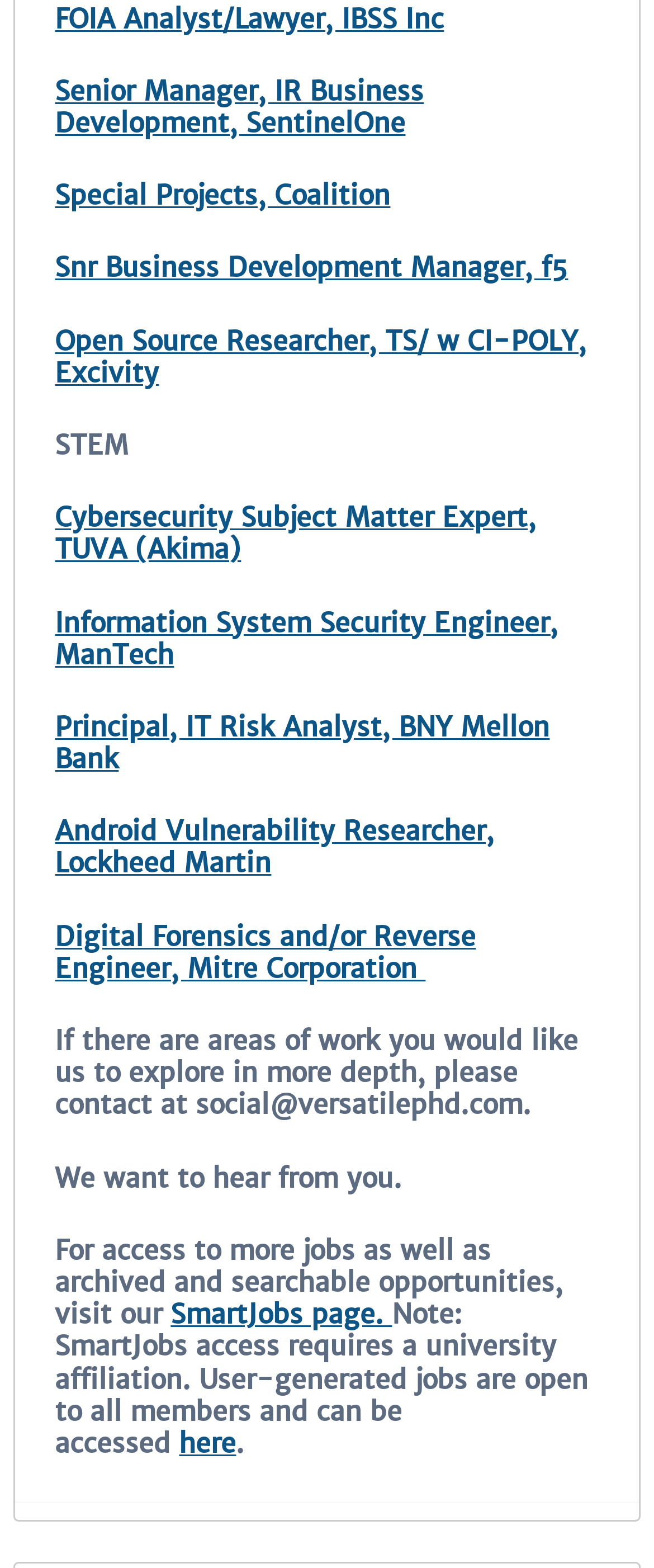Provide the bounding box coordinates for the area that should be clicked to complete the instruction: "Visit SmartJobs page".

[0.261, 0.829, 0.599, 0.849]